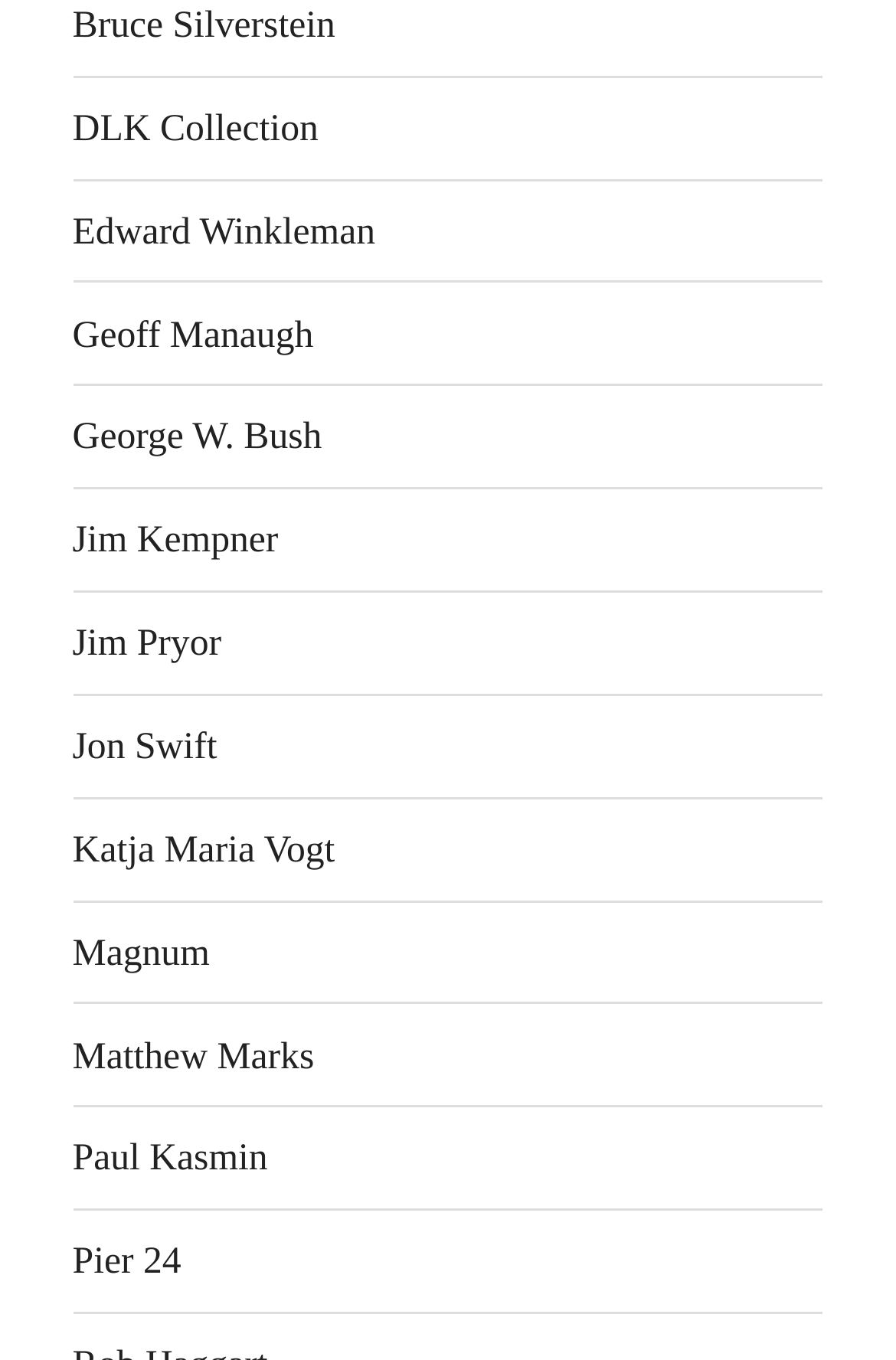Determine the coordinates of the bounding box that should be clicked to complete the instruction: "go to DLK Collection". The coordinates should be represented by four float numbers between 0 and 1: [left, top, right, bottom].

[0.081, 0.077, 0.355, 0.11]